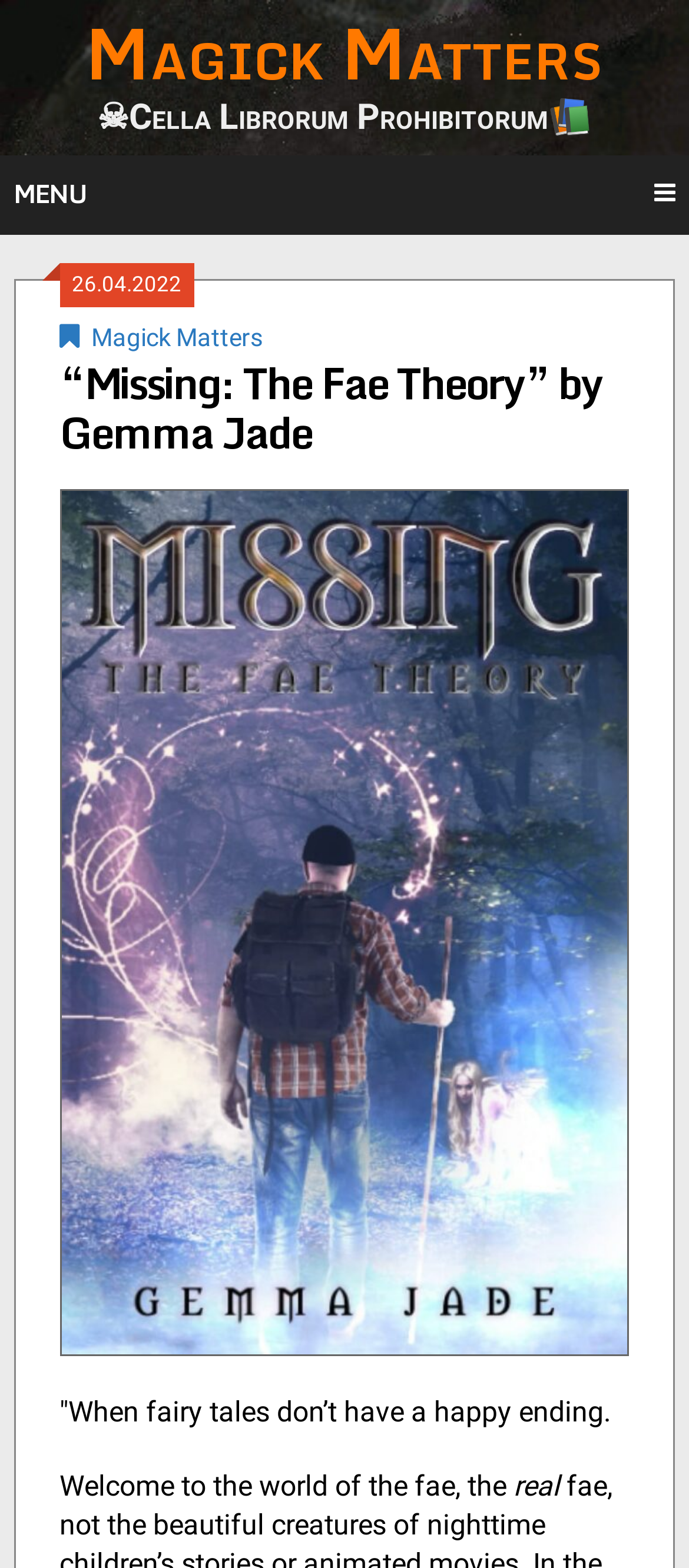Locate the UI element that matches the description April 29, 2017 in the webpage screenshot. Return the bounding box coordinates in the format (top-left x, top-left y, bottom-right x, bottom-right y), with values ranging from 0 to 1.

None